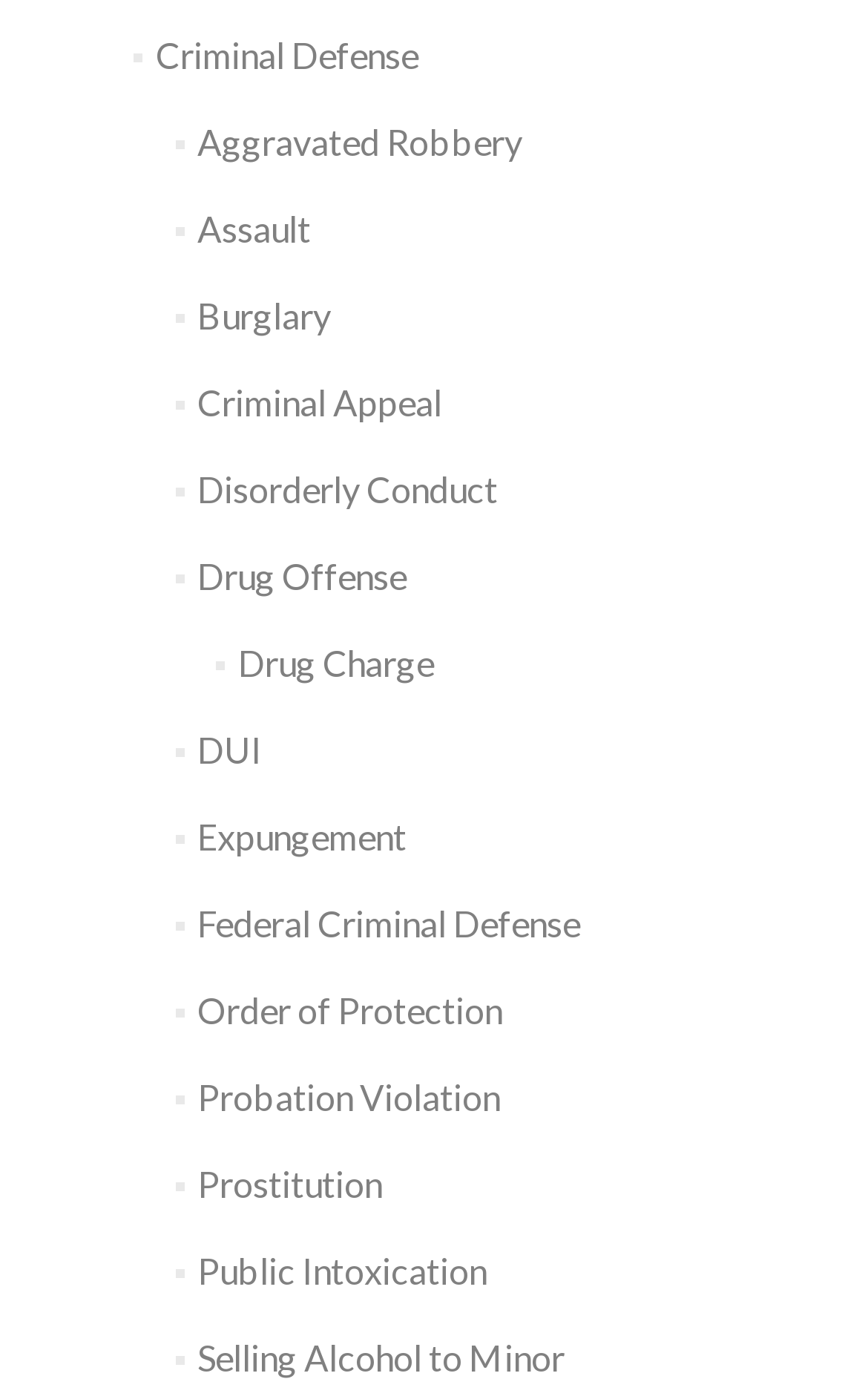Kindly provide the bounding box coordinates of the section you need to click on to fulfill the given instruction: "Explore Federal Criminal Defense".

[0.228, 0.645, 0.669, 0.675]